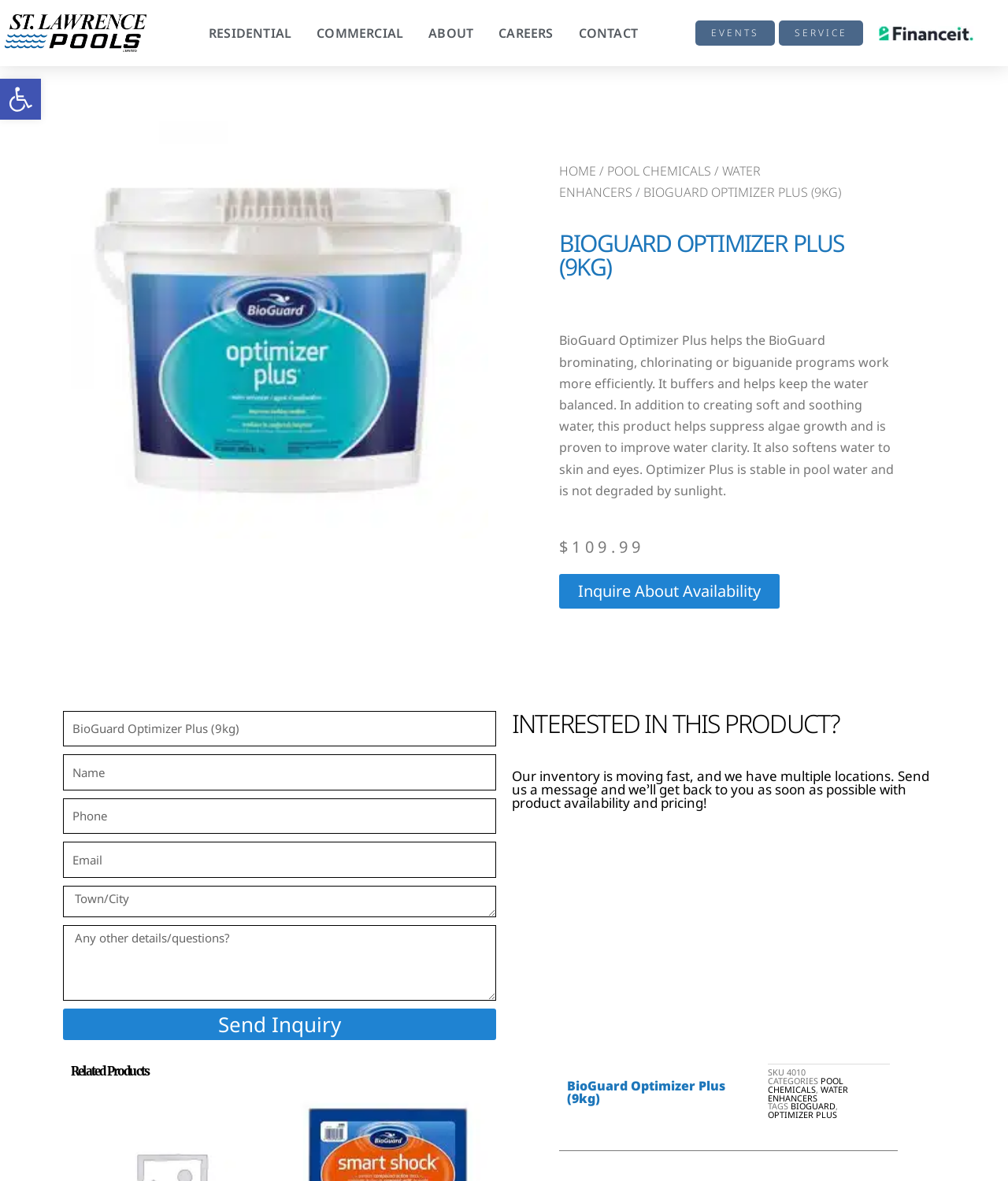What is the name of the product on this page?
Give a one-word or short-phrase answer derived from the screenshot.

BioGuard Optimizer Plus